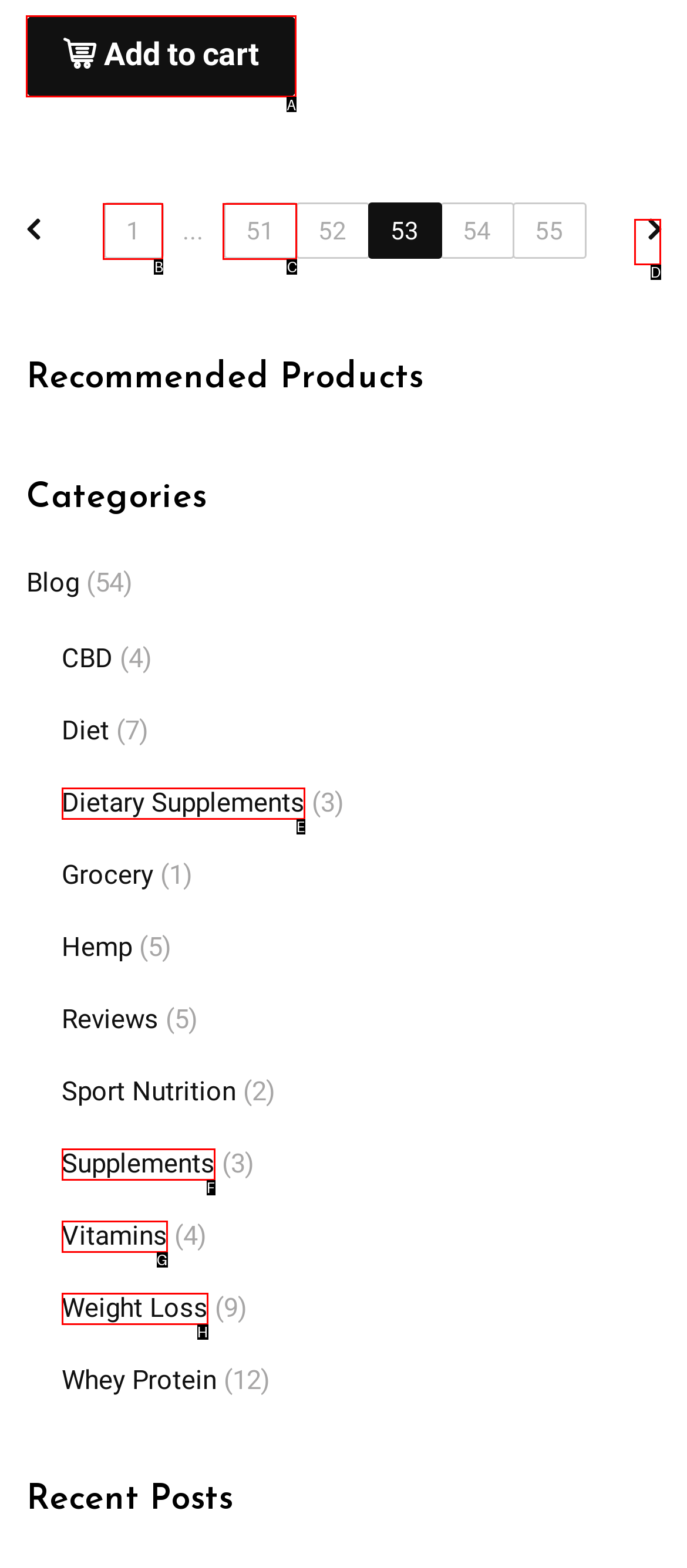Tell me the letter of the correct UI element to click for this instruction: Add to cart. Answer with the letter only.

A